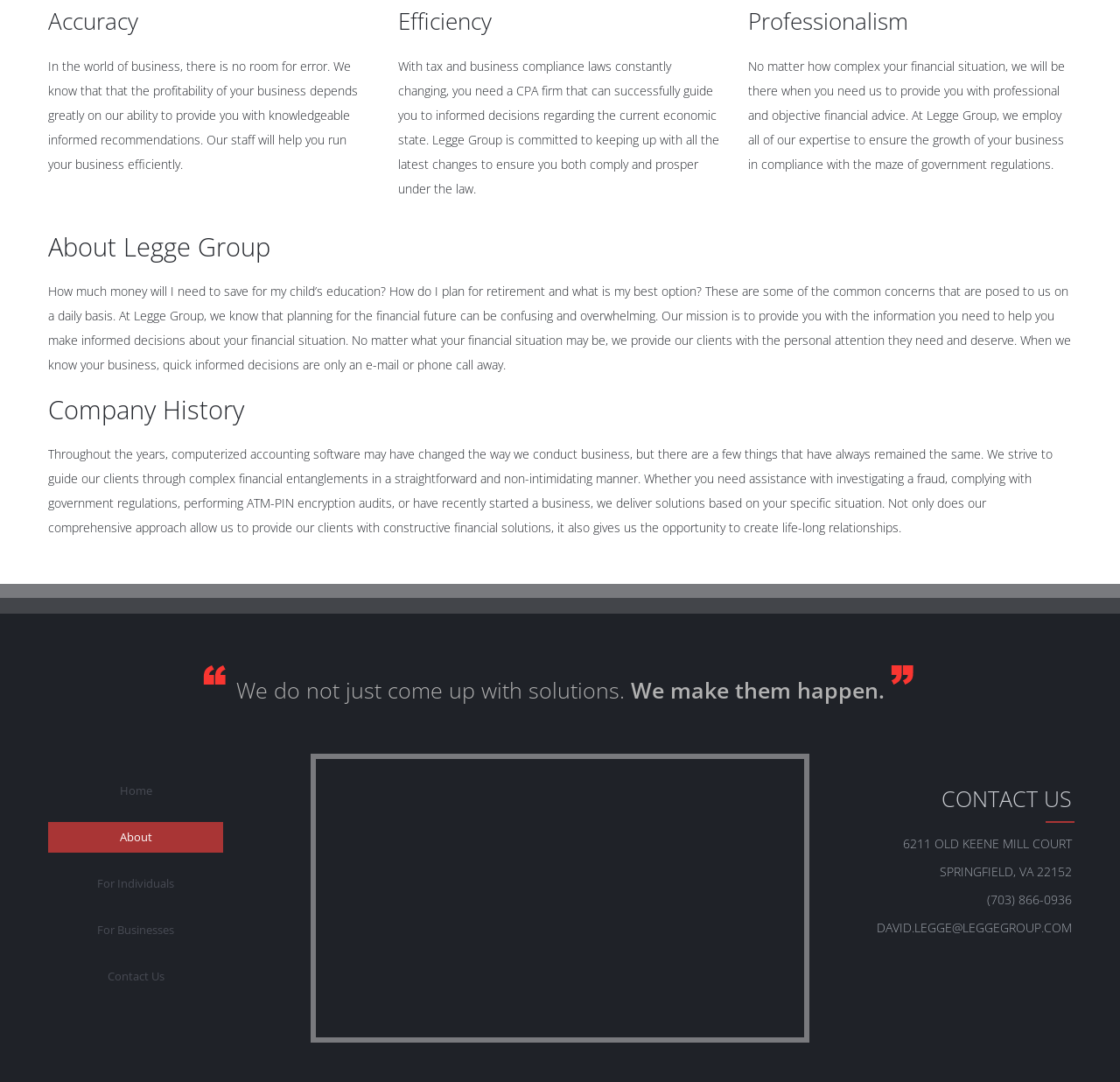Based on the description "Get A Fast Quote", find the bounding box of the specified UI element.

None